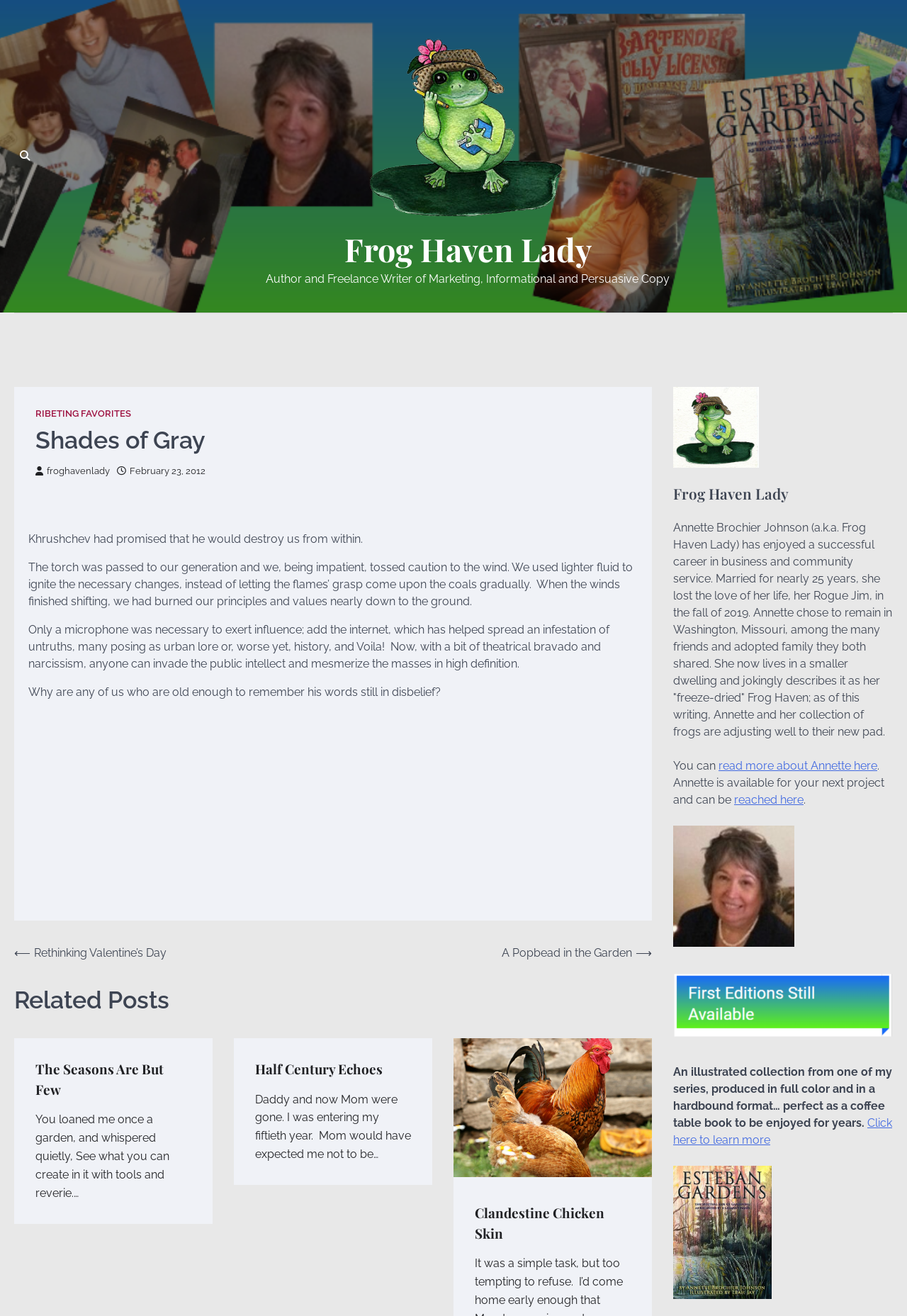Please locate the bounding box coordinates for the element that should be clicked to achieve the following instruction: "Read the article 'Shades of Gray'". Ensure the coordinates are given as four float numbers between 0 and 1, i.e., [left, top, right, bottom].

[0.039, 0.321, 0.695, 0.348]